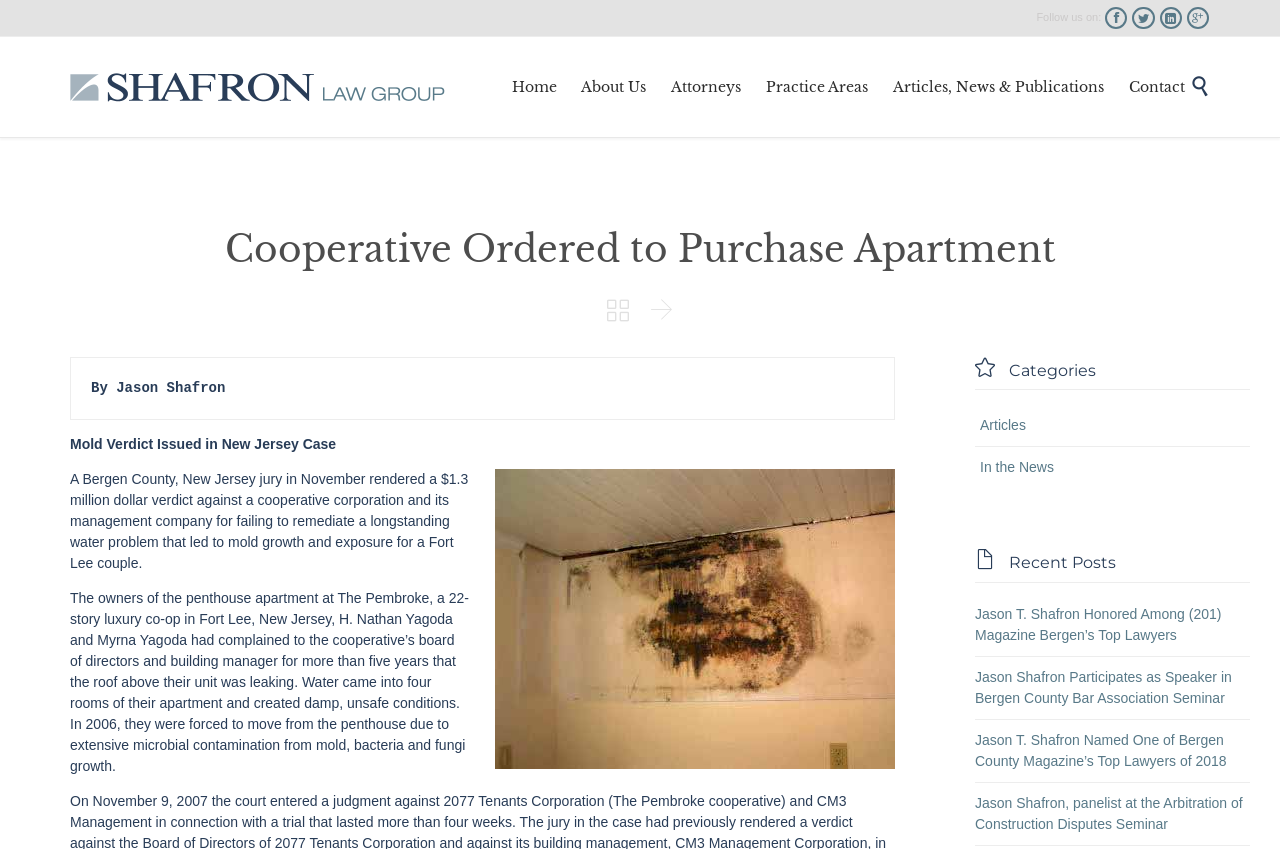Answer the following query concisely with a single word or phrase:
What is the name of the law firm?

Shafron Law Group